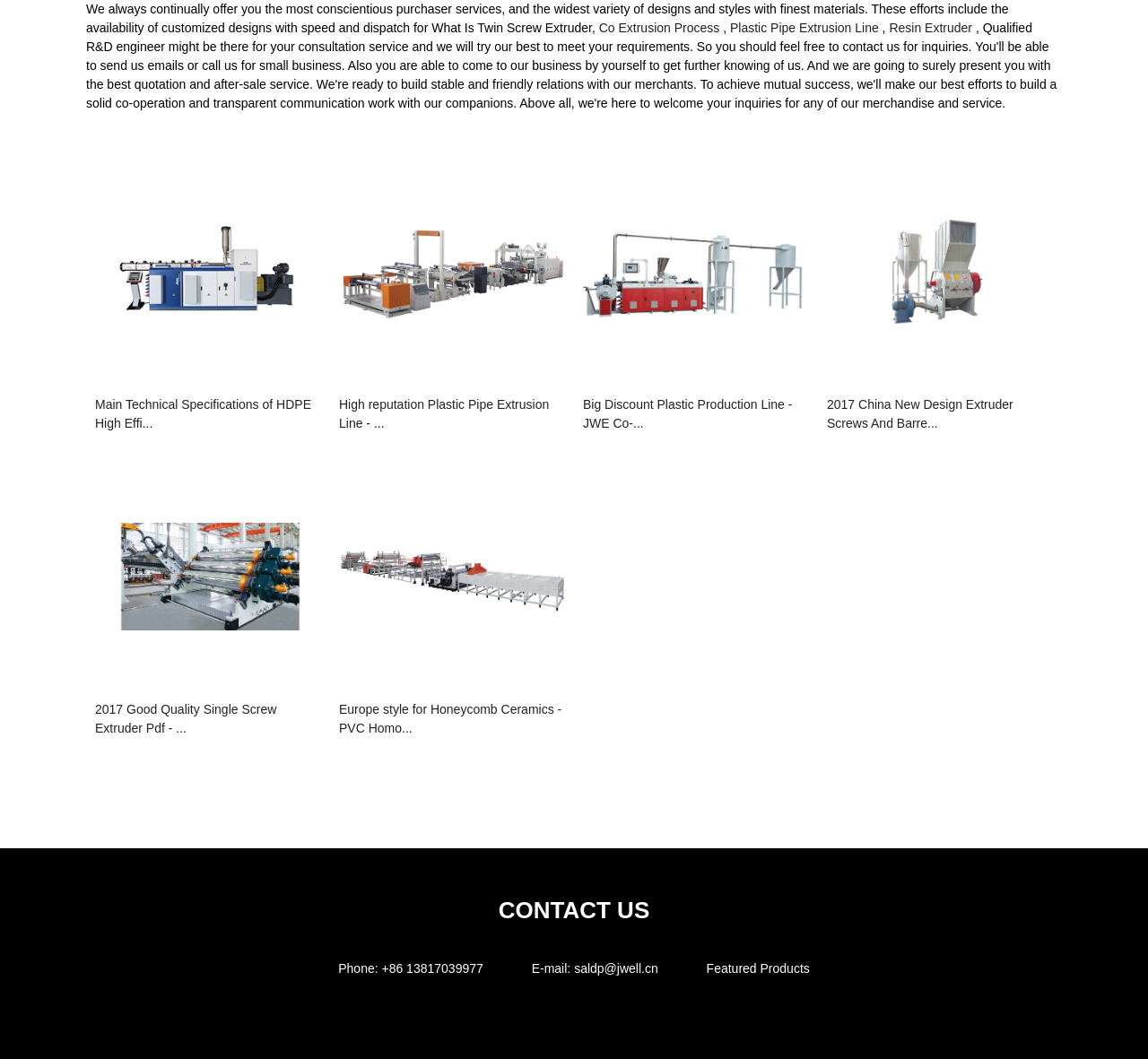Determine the bounding box coordinates of the UI element described below. Use the format (top-left x, top-left y, bottom-right x, bottom-right y) with floating point numbers between 0 and 1: saldp@jwell.cn

[0.5, 0.907, 0.573, 0.921]